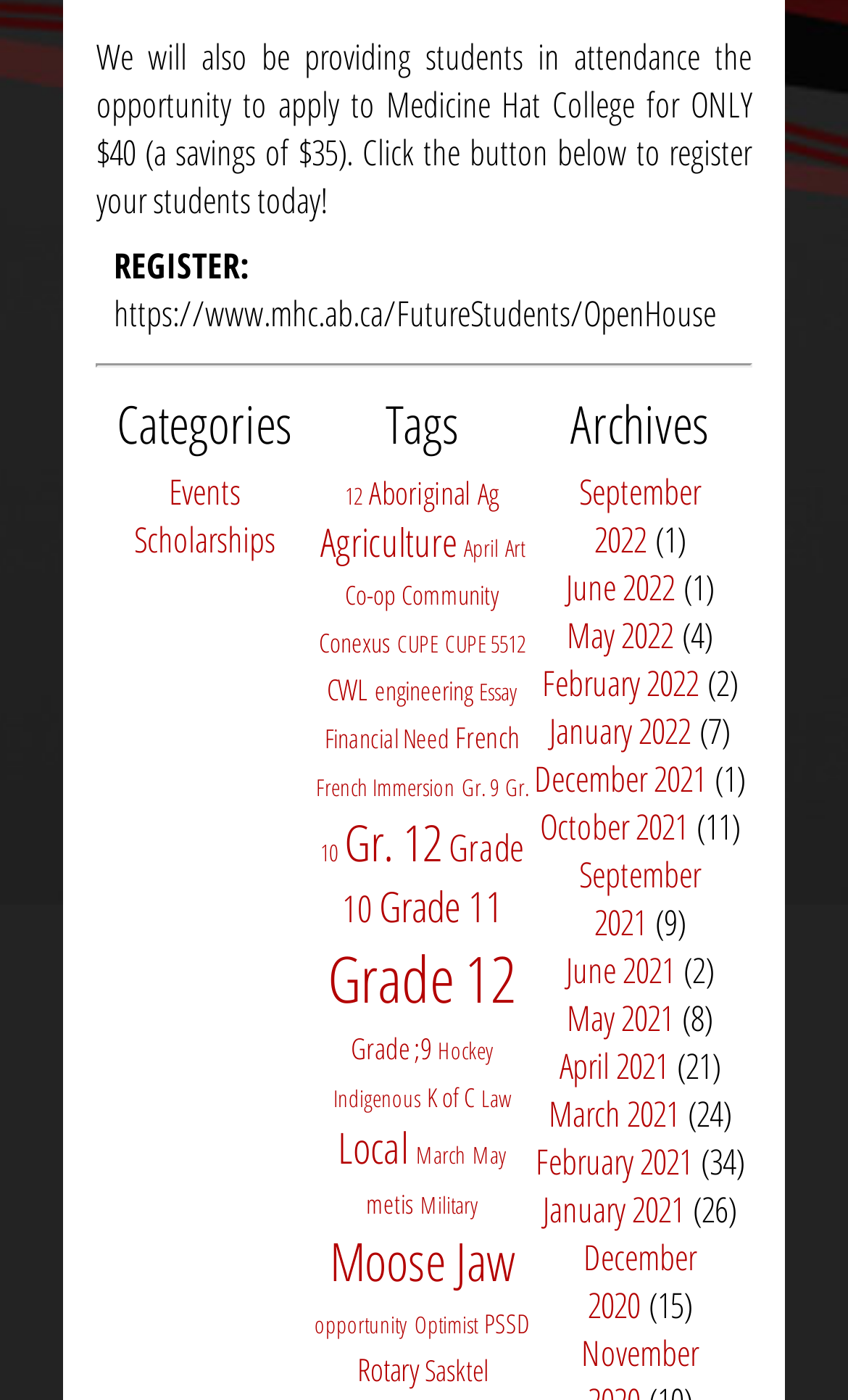Determine the bounding box coordinates of the region I should click to achieve the following instruction: "browse archives for September 2022". Ensure the bounding box coordinates are four float numbers between 0 and 1, i.e., [left, top, right, bottom].

[0.683, 0.335, 0.826, 0.403]